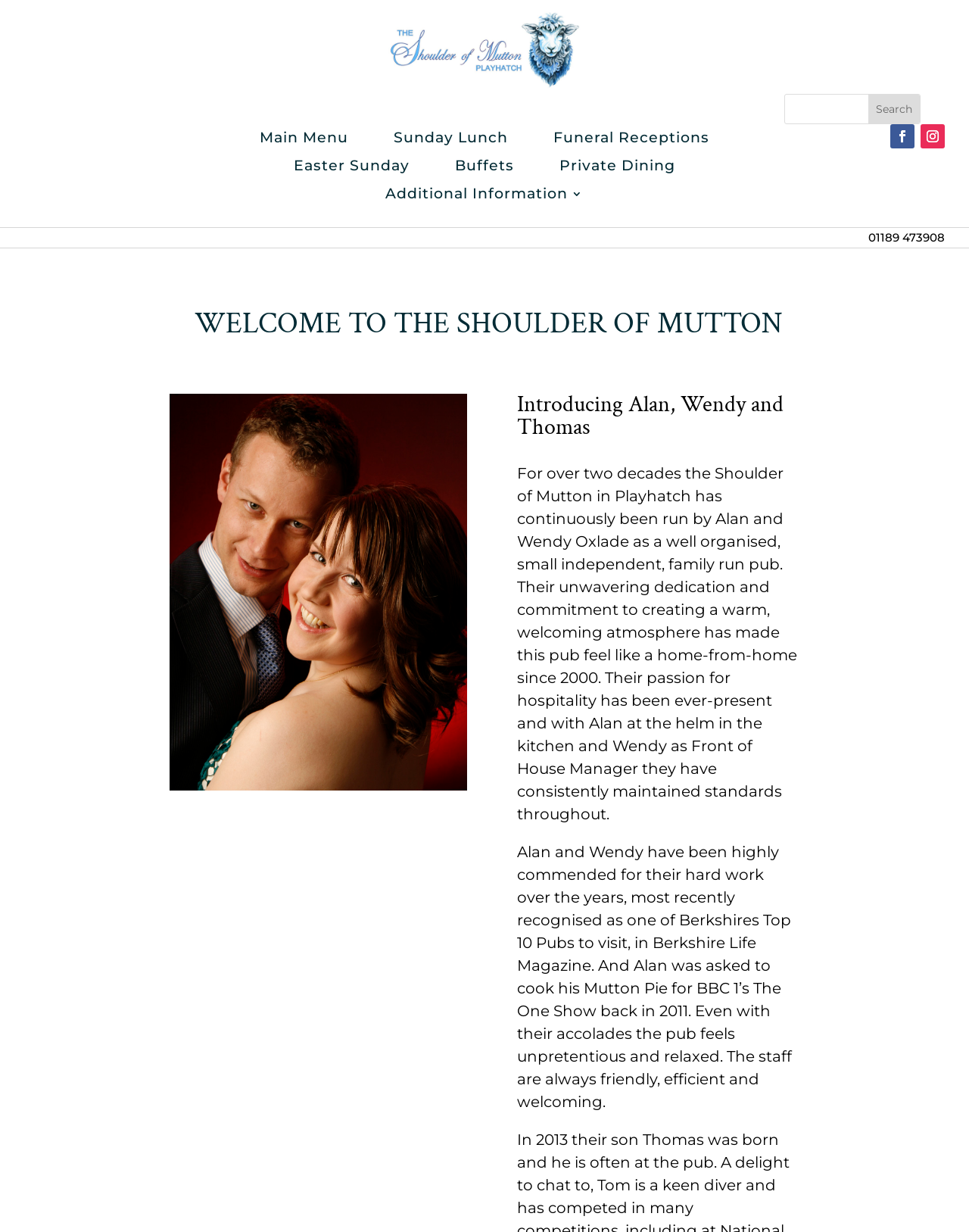Determine the bounding box coordinates of the region that needs to be clicked to achieve the task: "View Sunday Lunch".

[0.406, 0.106, 0.524, 0.123]